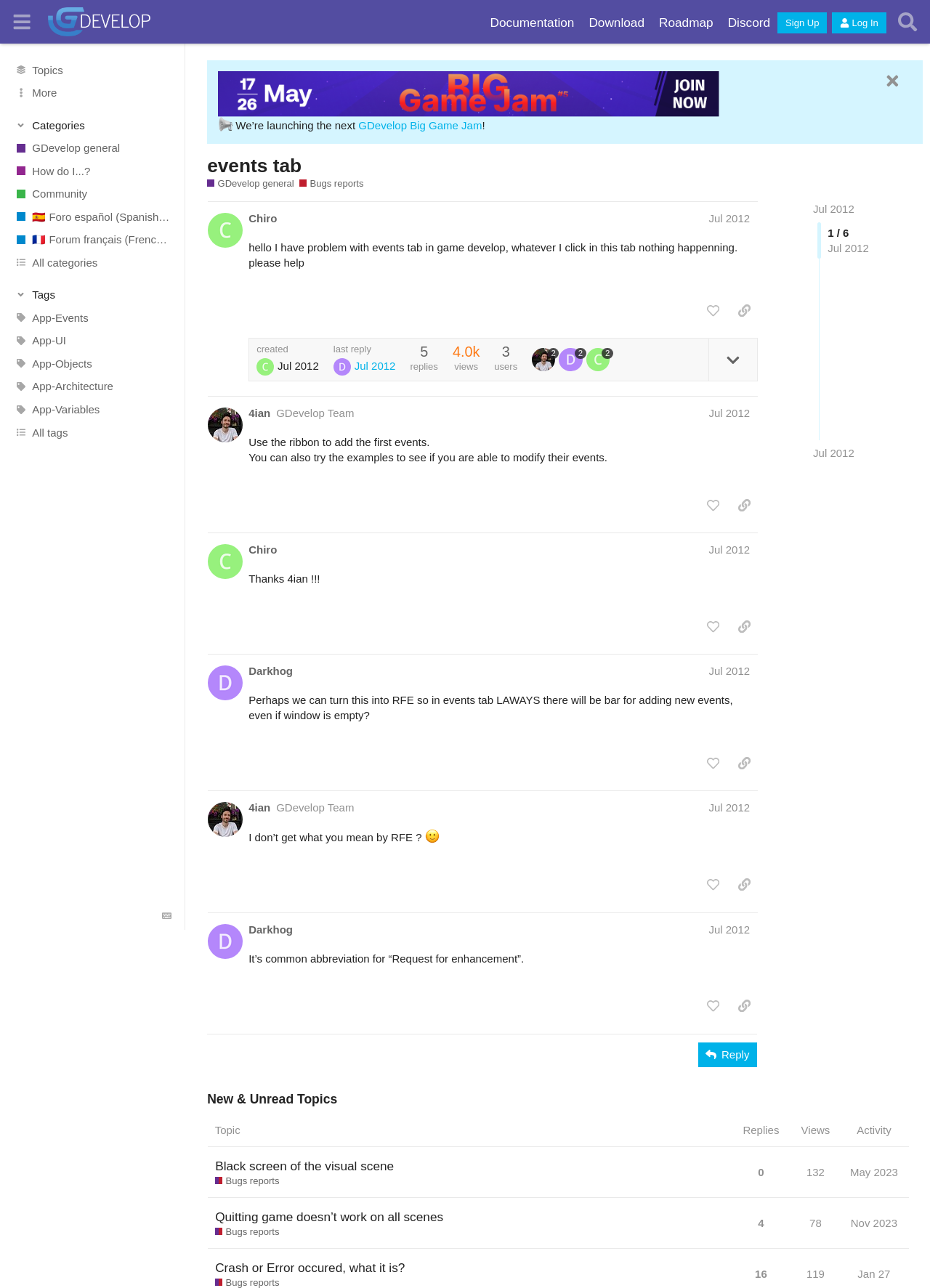Please examine the image and provide a detailed answer to the question: What is the username of the person who created the topic?

The username of the person who created the topic can be found in the topic section, where it says 'Chiro Jul 2012' in a heading element.